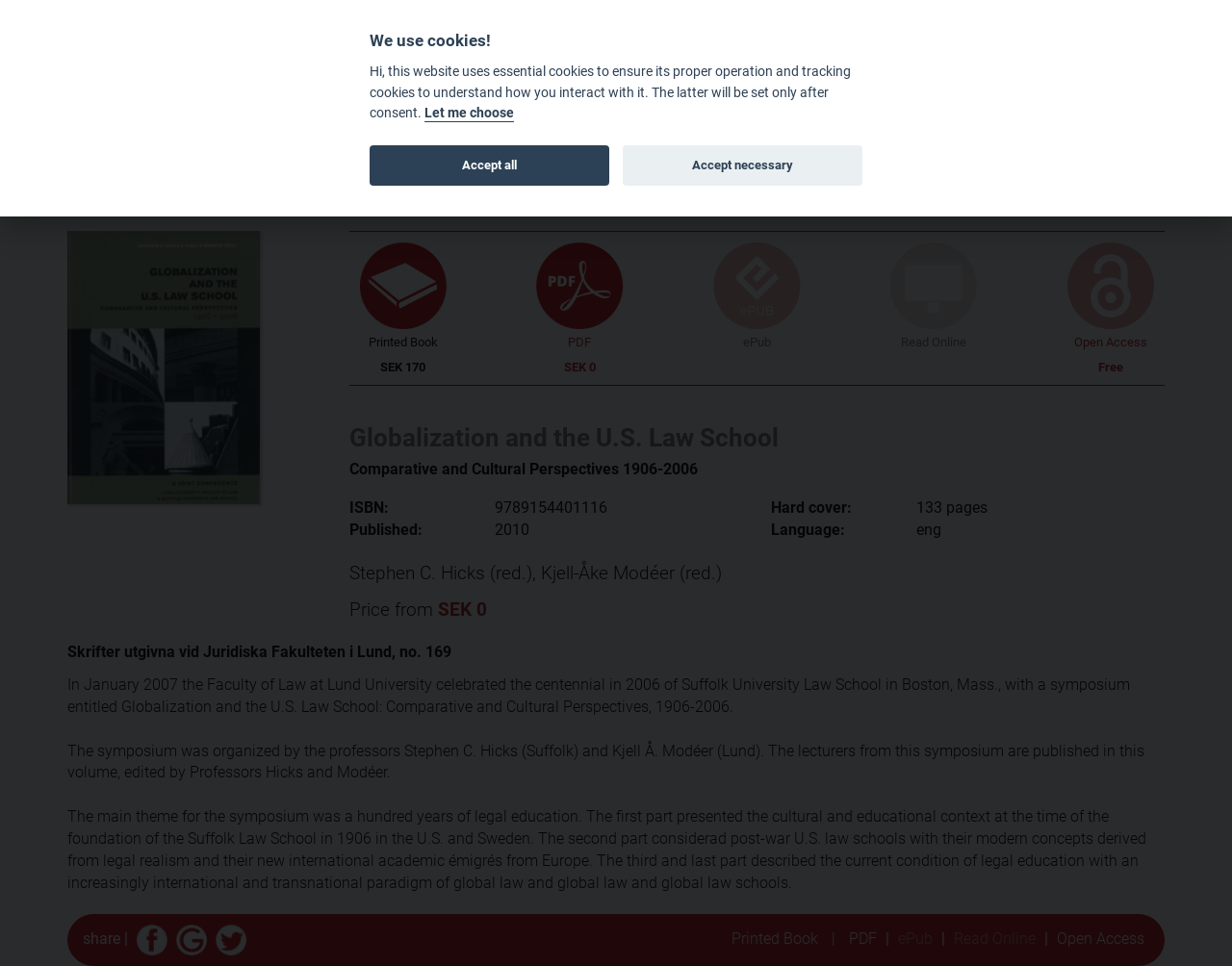Determine the bounding box for the UI element that matches this description: "Let me choose".

[0.345, 0.109, 0.417, 0.127]